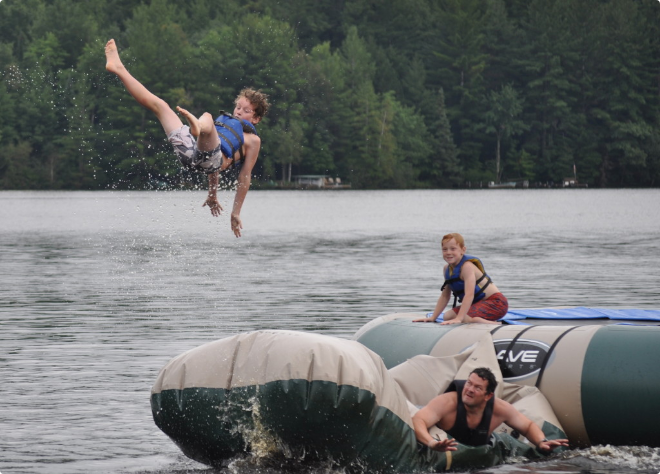Based on the image, please respond to the question with as much detail as possible:
What is the expression of the boy on the float?

The boy on the float appears to be younger and is watching eagerly, his face lit up with excitement, which indicates that he is feeling excited.